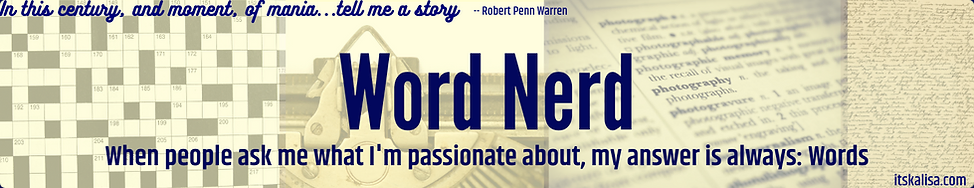Who is the author of the quote?
Using the information from the image, provide a comprehensive answer to the question.

The quote 'In this century, and moment, of mania... tell me a story' is attributed to author Robert Penn Warren, which complements the design and reinforces the theme of linguistic enthusiasm.